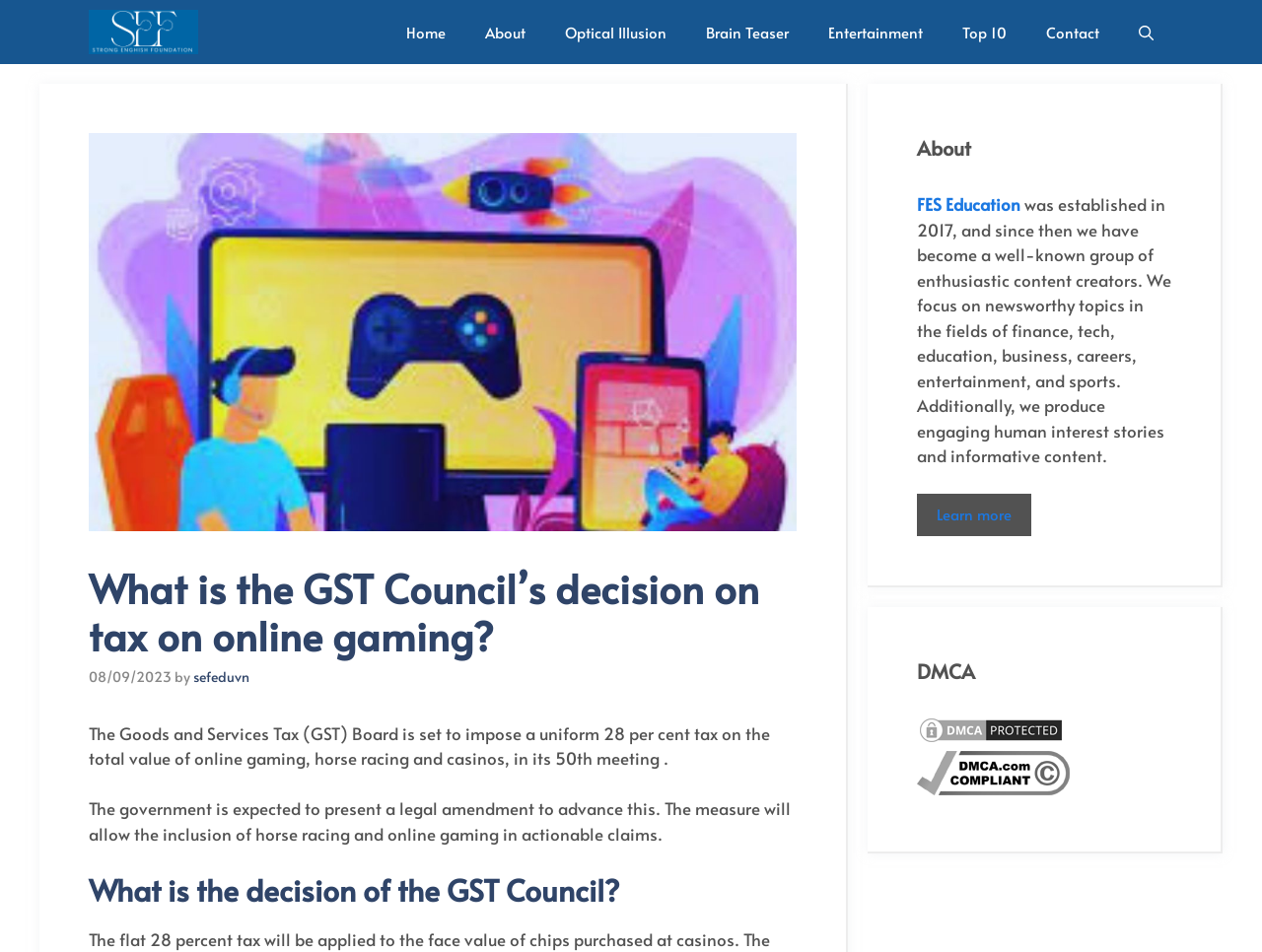Reply to the question below using a single word or brief phrase:
What is the name of the website?

FES Education